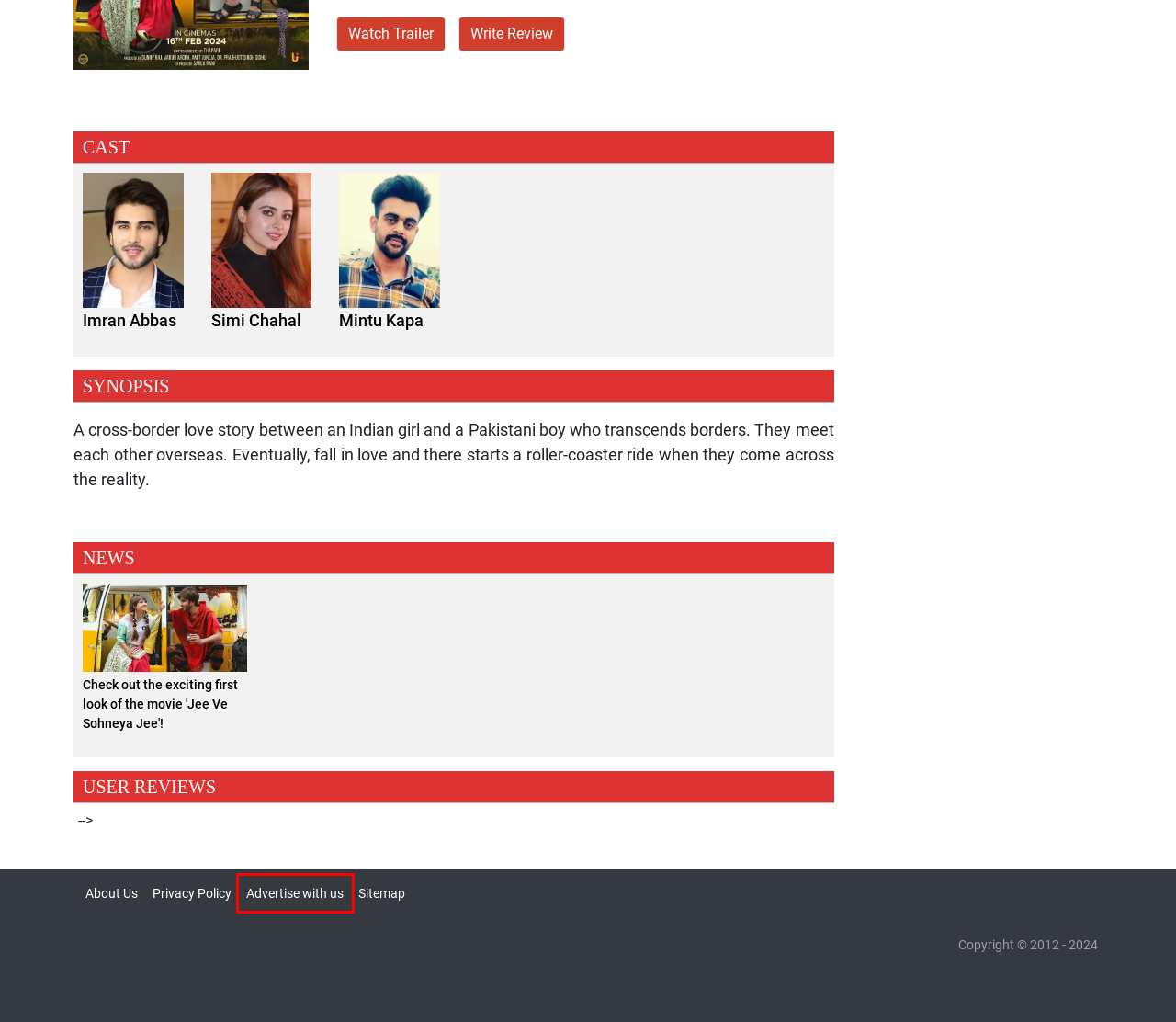Inspect the provided webpage screenshot, concentrating on the element within the red bounding box. Select the description that best represents the new webpage after you click the highlighted element. Here are the candidates:
A. Advertise with us
B. New Punjabi Songs 2024 | List of Latest Top Punjabi Mp3 Songs Lyrics
C. Check out the exciting first look of the movie 'Jee Ve Sohneya Jee'!
D. About Us
E. Simi Chahal: Biography, Movies, Age, Family, Boyfriend, News
F. Full Punjabi Movies Watch Online in HD - PunjabiPollywood.com
G. Best Punjabi Movies on OTT Platforms
H. Privacy Policy

A